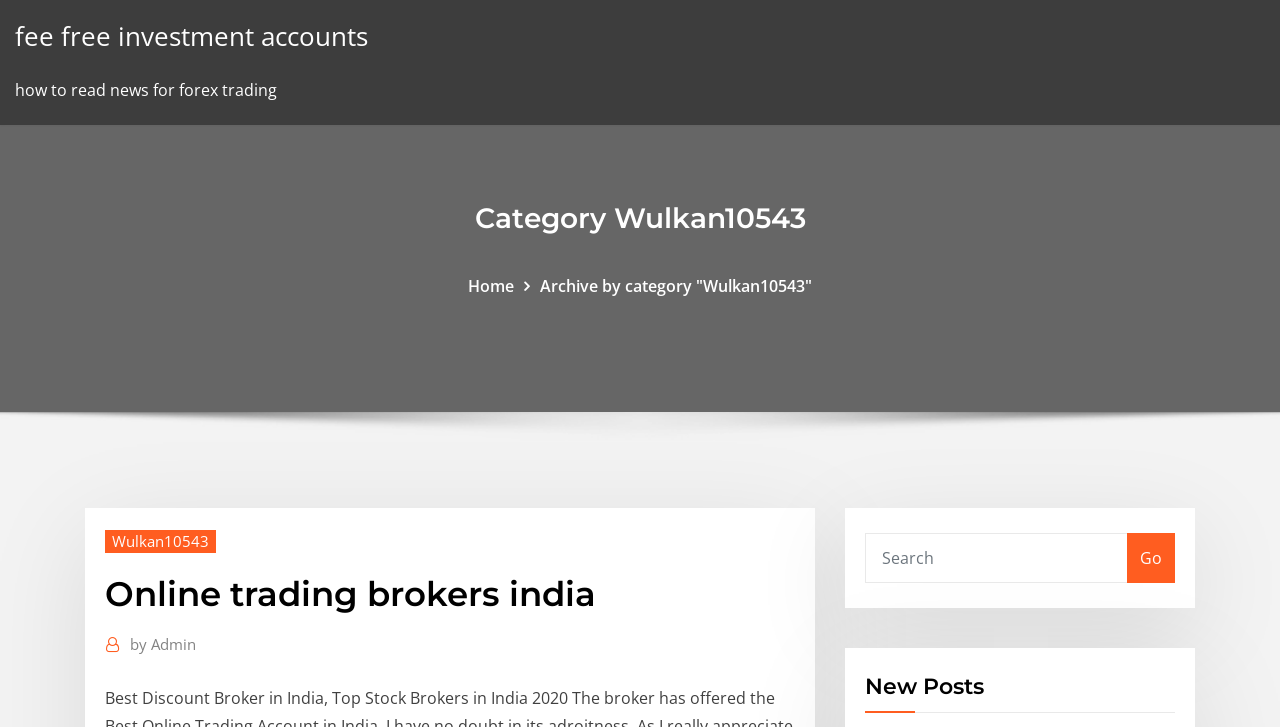Give a detailed account of the webpage, highlighting key information.

The webpage appears to be a blog or news website focused on online trading brokers in India. At the top-left corner, there is a link to "fee free investment accounts". Below it, there is a static text block titled "how to read news for forex trading". 

On the top-center of the page, there is a heading titled "Category Wulkan10543", which suggests that the webpage is categorized under this topic. To the right of this heading, there are two links: "Home" and "Archive by category 'Wulkan10543'". The latter link has a nested link titled "Wulkan10543".

Below the category heading, there is a header section with a heading titled "Online trading brokers india". This is followed by a link "by Admin", which likely indicates the author of the webpage or a specific post.

On the bottom-left corner, there is a search box with a "Go" button next to it. Above the search box, there is a heading titled "New Posts", suggesting that the webpage displays a list of new posts or articles related to online trading brokers in India.